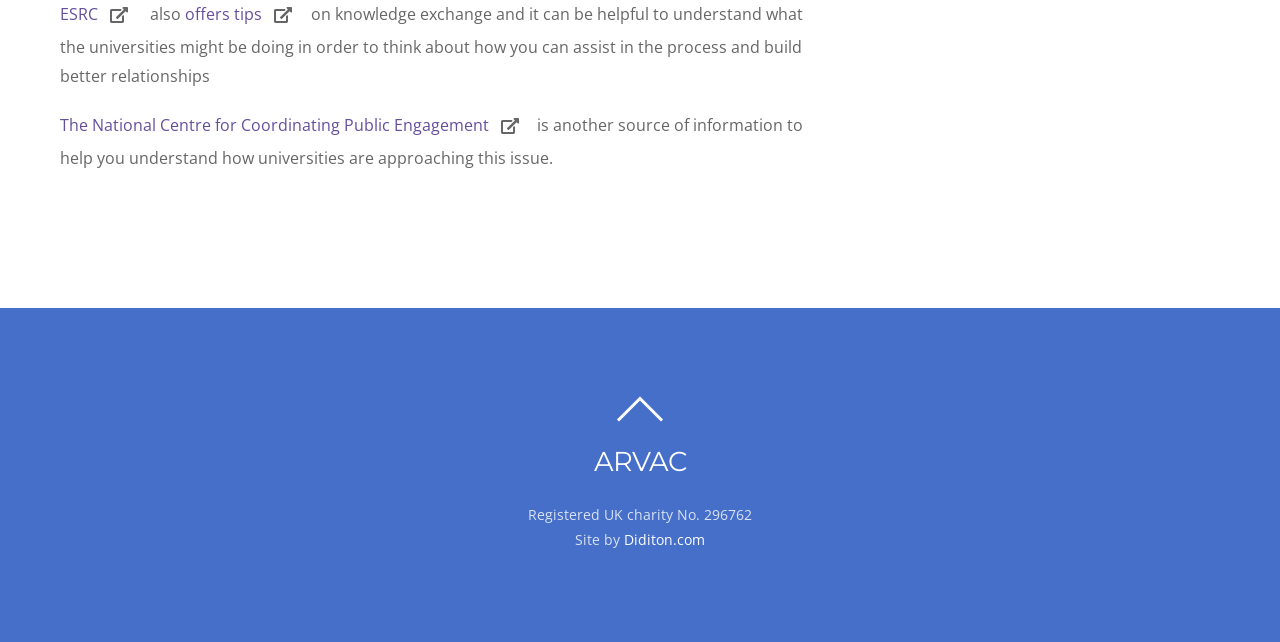Who designed the website?
Using the image as a reference, answer the question with a short word or phrase.

Diditon.com